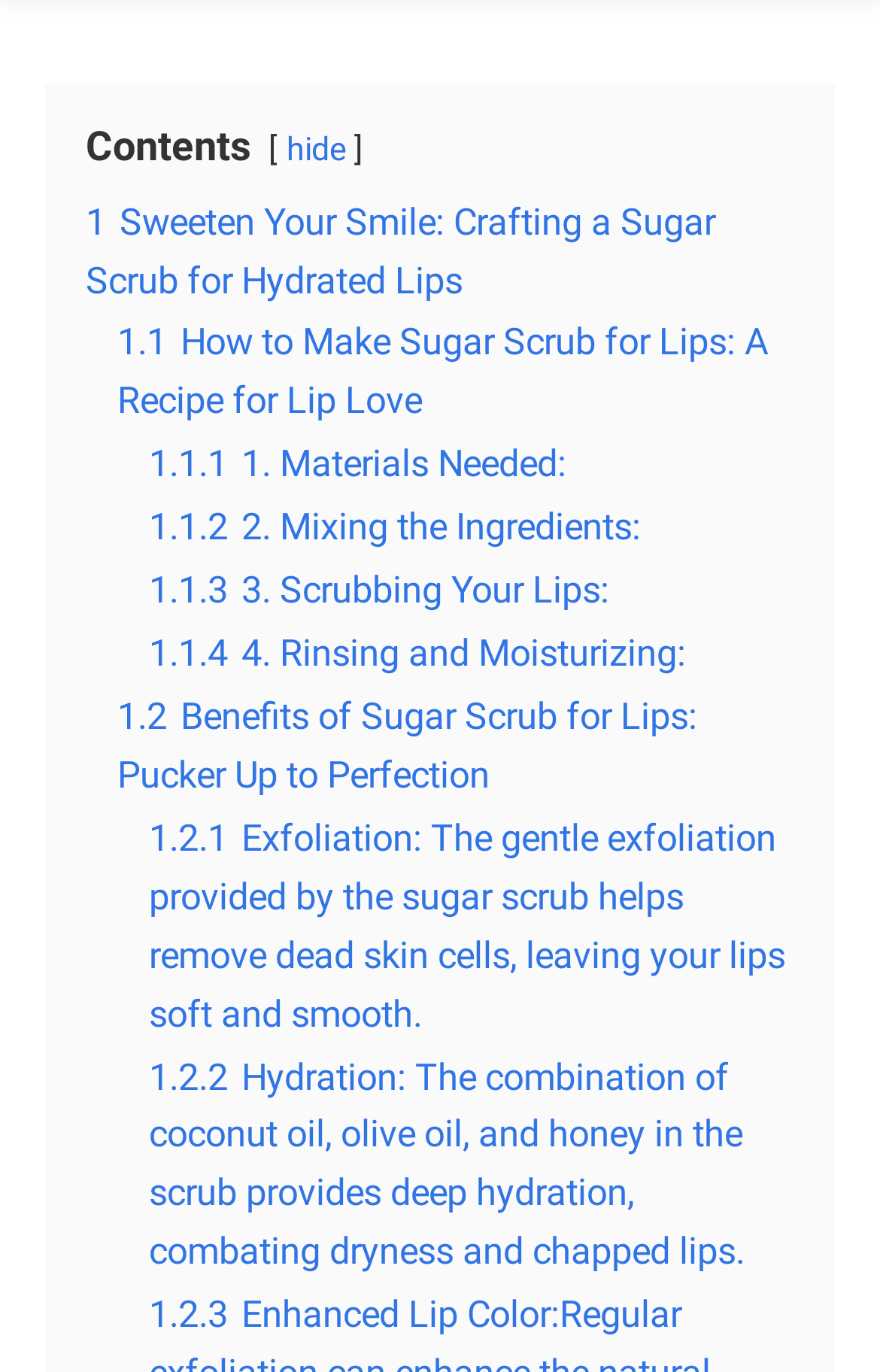Provide the bounding box coordinates of the HTML element this sentence describes: "1.1.4 4. Rinsing and Moisturizing:". The bounding box coordinates consist of four float numbers between 0 and 1, i.e., [left, top, right, bottom].

[0.169, 0.461, 0.779, 0.492]